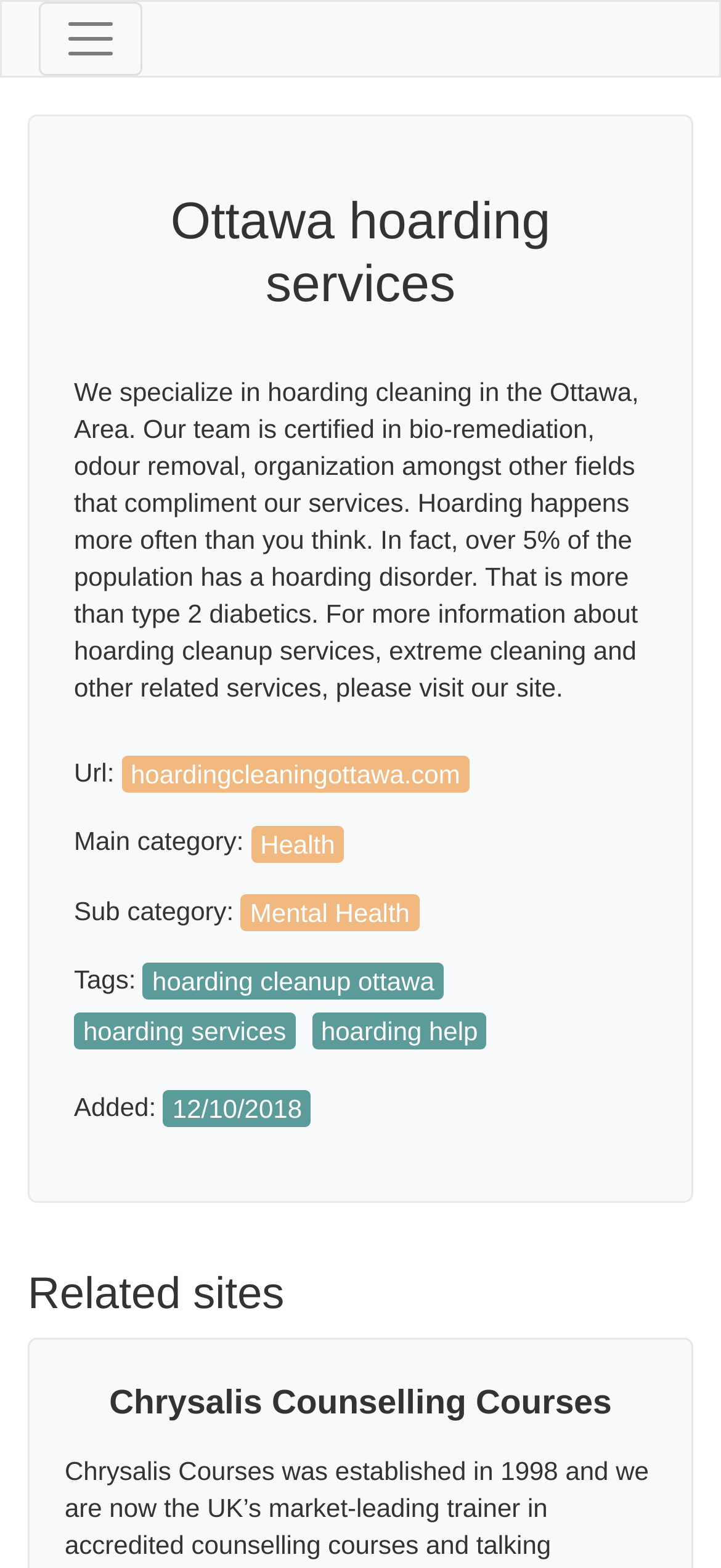What is the main service provided by this company?
Answer the question with a detailed and thorough explanation.

Based on the webpage content, the company specializes in hoarding cleaning in the Ottawa area, and their team is certified in bio-remediation, odour removal, organization, and other related fields.